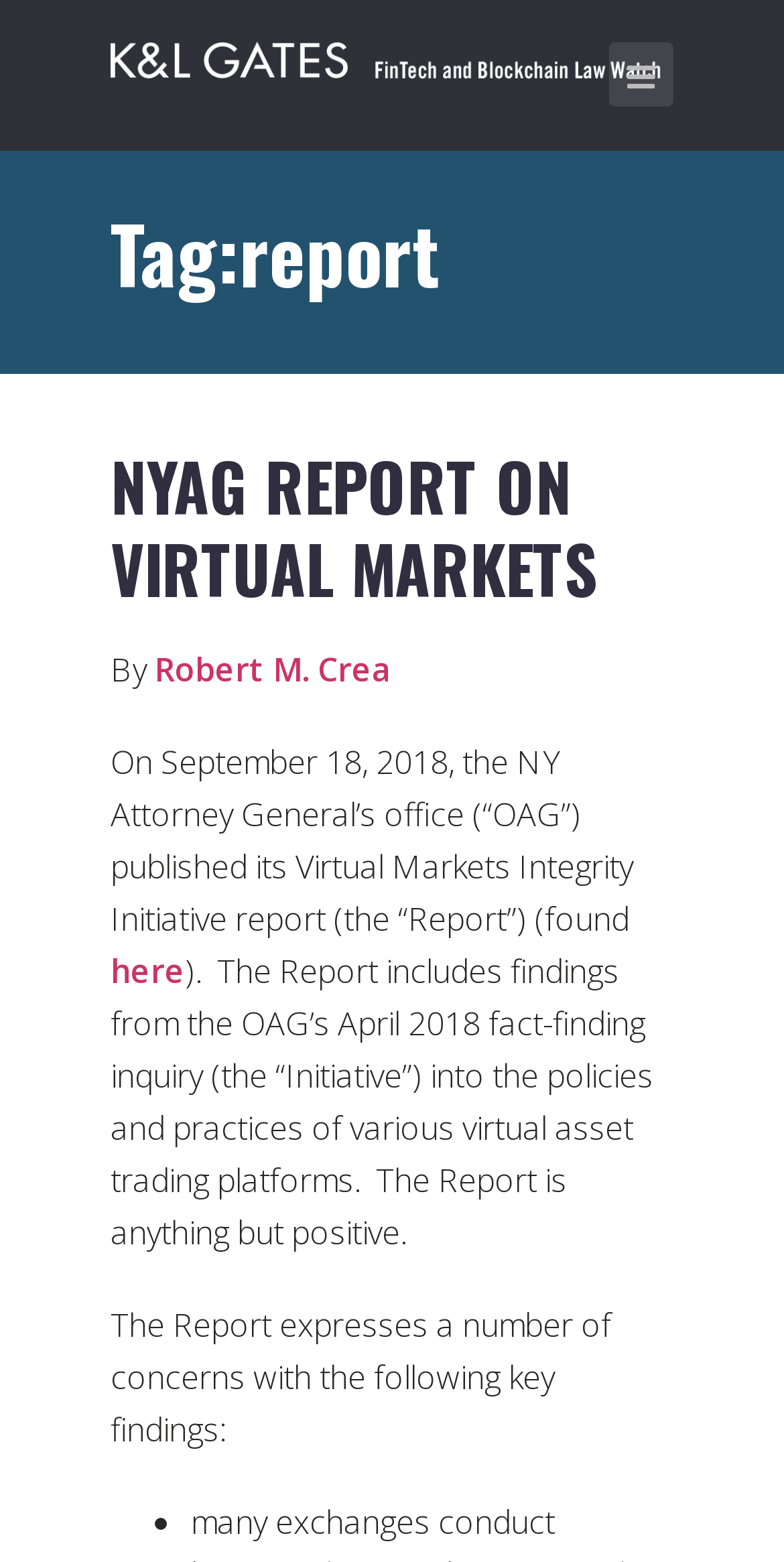Identify and provide the bounding box for the element described by: "Robert M. Crea".

[0.197, 0.414, 0.497, 0.443]